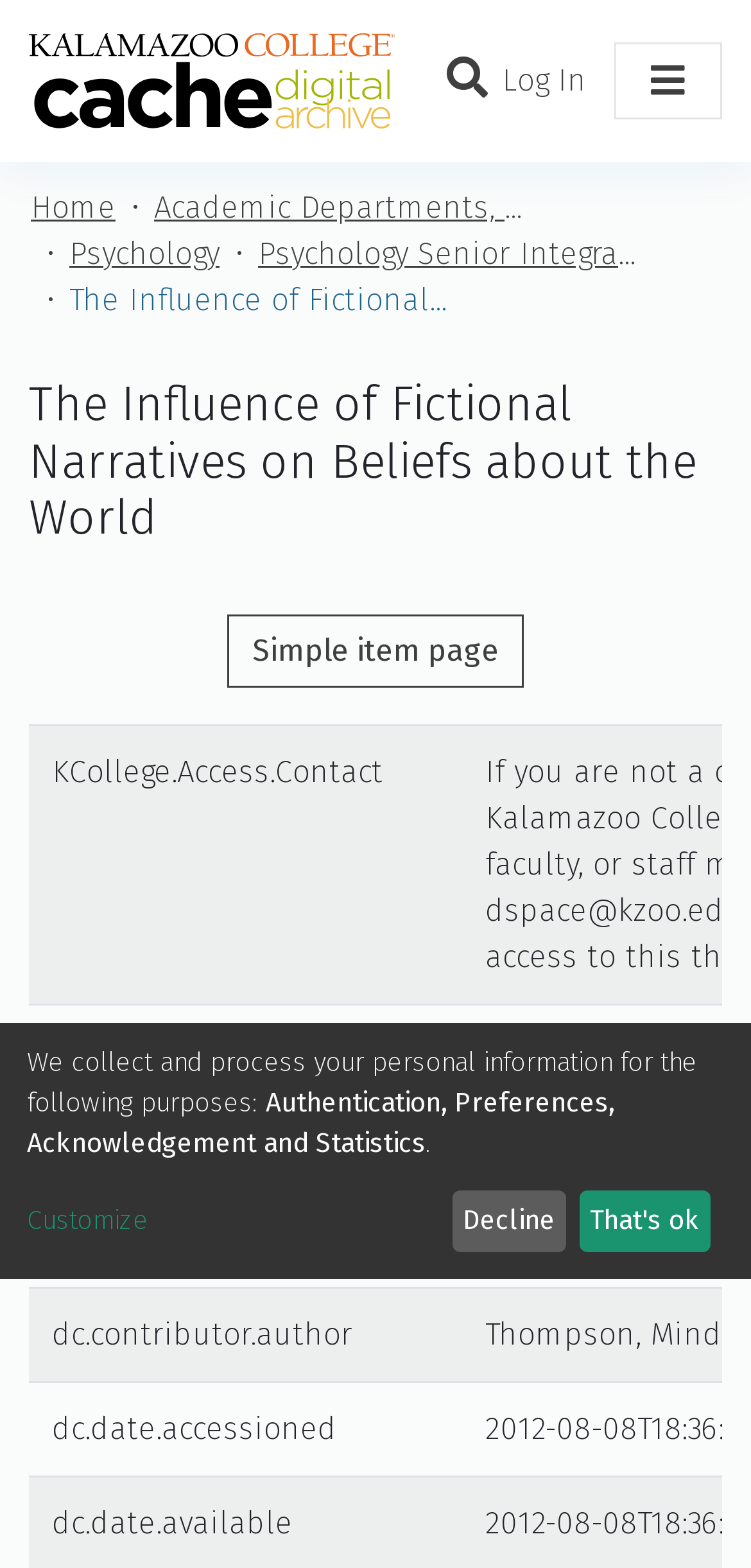Identify the bounding box coordinates for the element you need to click to achieve the following task: "View the simple item page". The coordinates must be four float values ranging from 0 to 1, formatted as [left, top, right, bottom].

[0.303, 0.392, 0.697, 0.438]